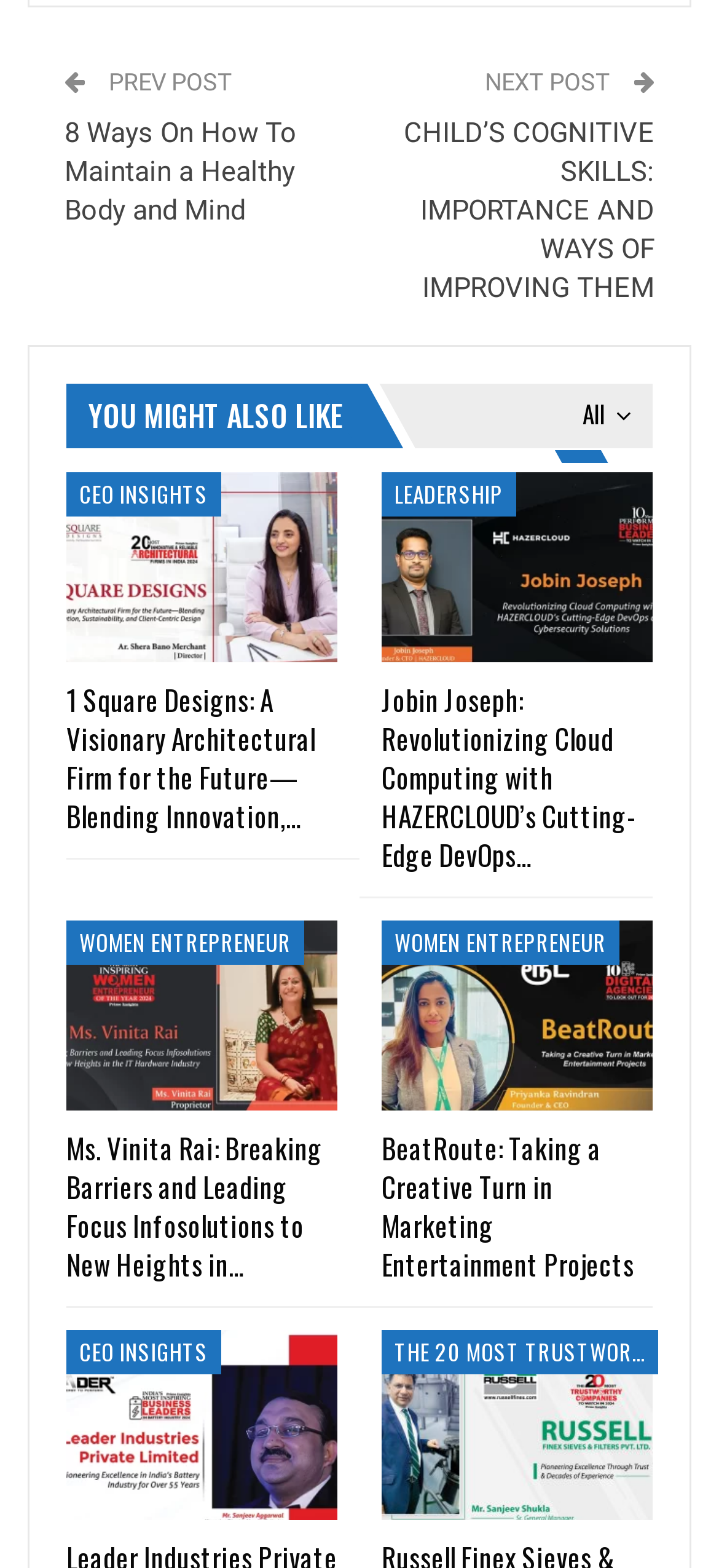Please determine the bounding box of the UI element that matches this description: All. The coordinates should be given as (top-left x, top-left y, bottom-right x, bottom-right y), with all values between 0 and 1.

[0.779, 0.245, 0.908, 0.286]